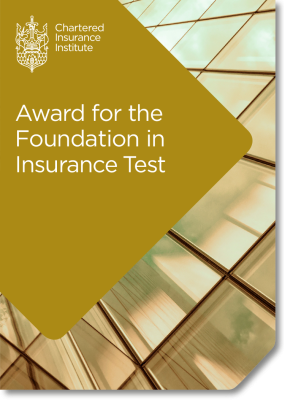What is the purpose of the award?
From the image, provide a succinct answer in one word or a short phrase.

Foundational qualification